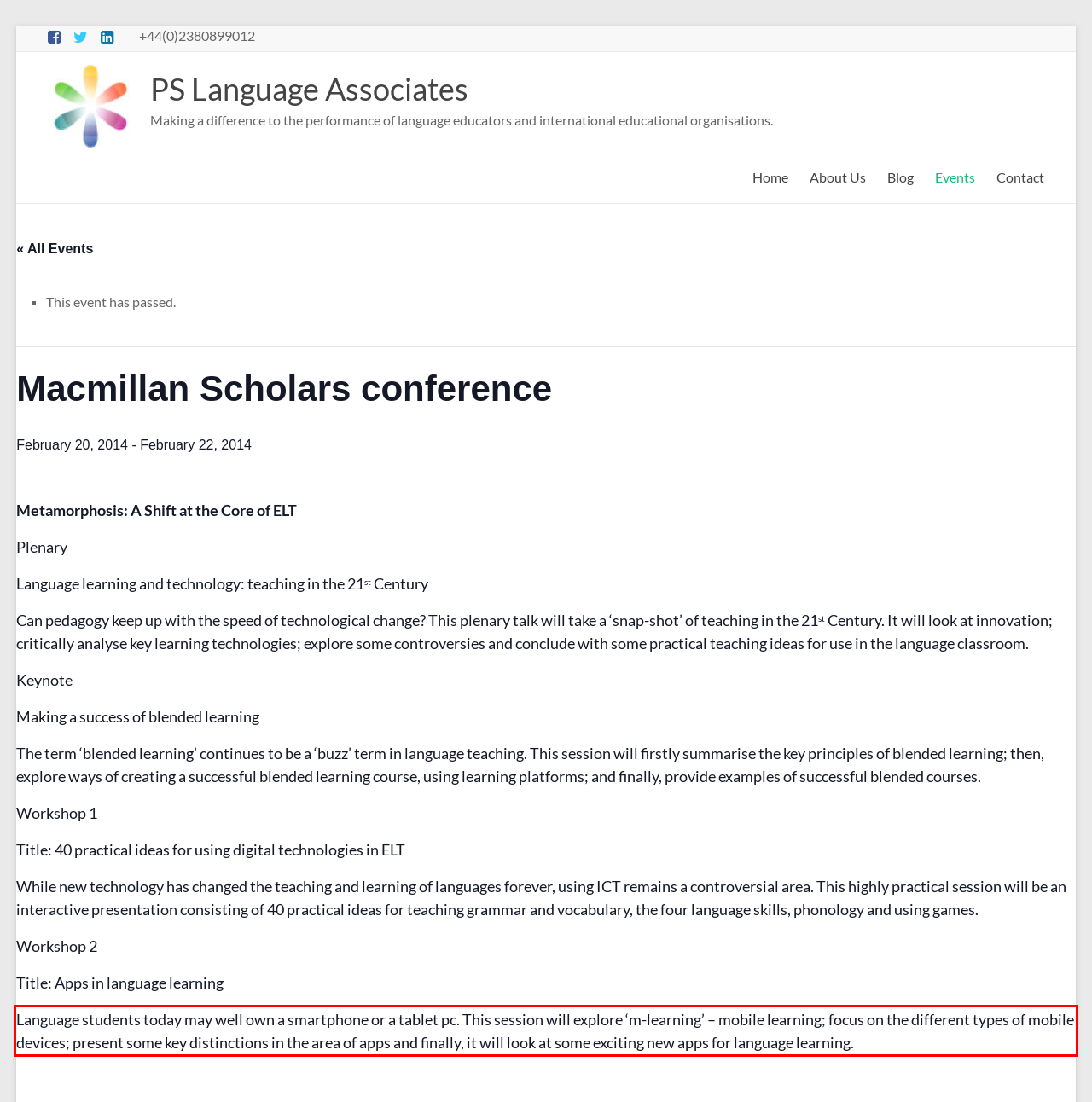Given a webpage screenshot, locate the red bounding box and extract the text content found inside it.

Language students today may well own a smartphone or a tablet pc. This session will explore ‘m-learning’ – mobile learning; focus on the different types of mobile devices; present some key distinctions in the area of apps and finally, it will look at some exciting new apps for language learning.